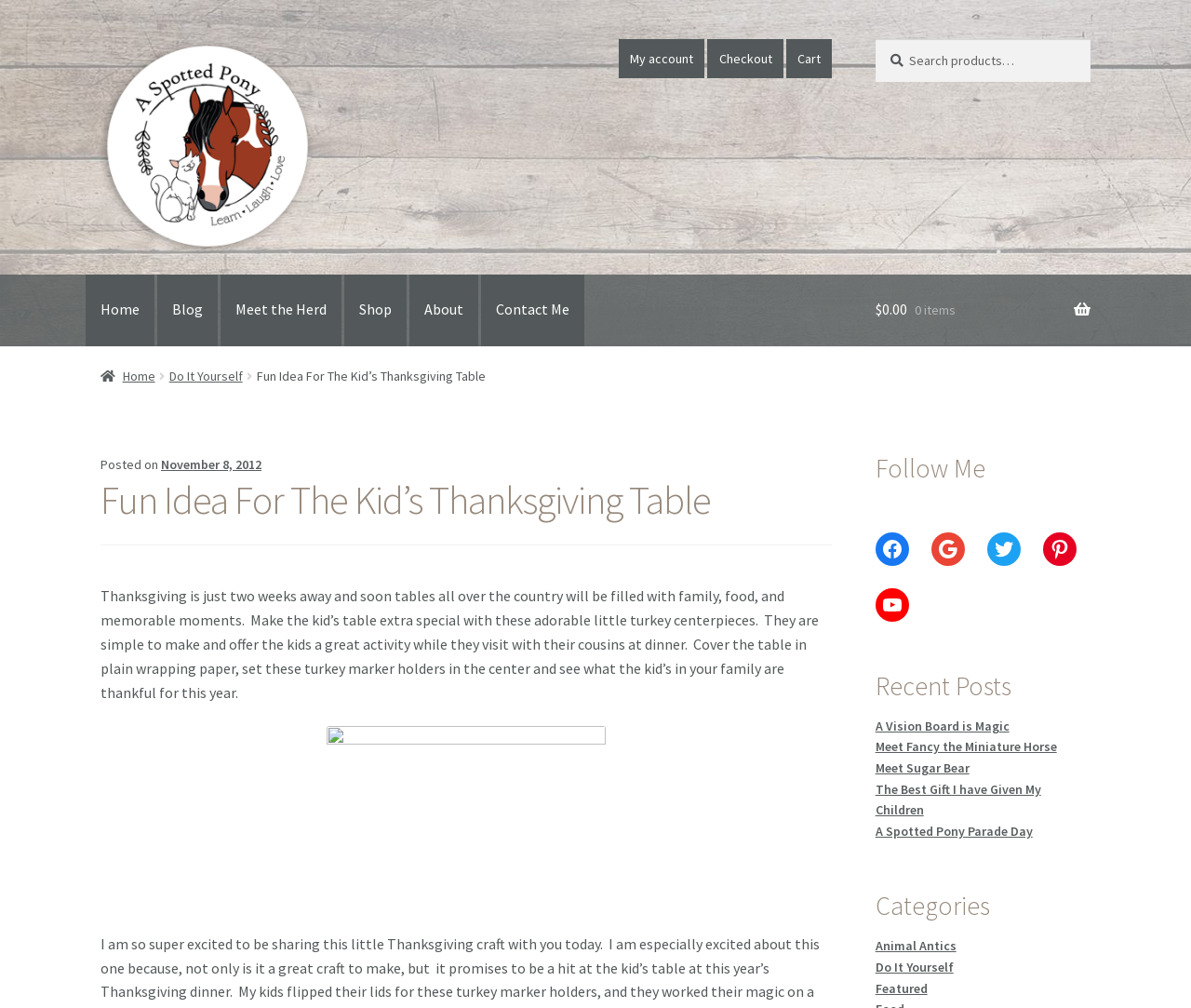Observe the image and answer the following question in detail: What is the category of the post 'A Vision Board is Magic'?

Although the webpage lists categories such as 'Animal Antics', 'Do It Yourself', and 'Featured', it does not specify the category of the post 'A Vision Board is Magic'.